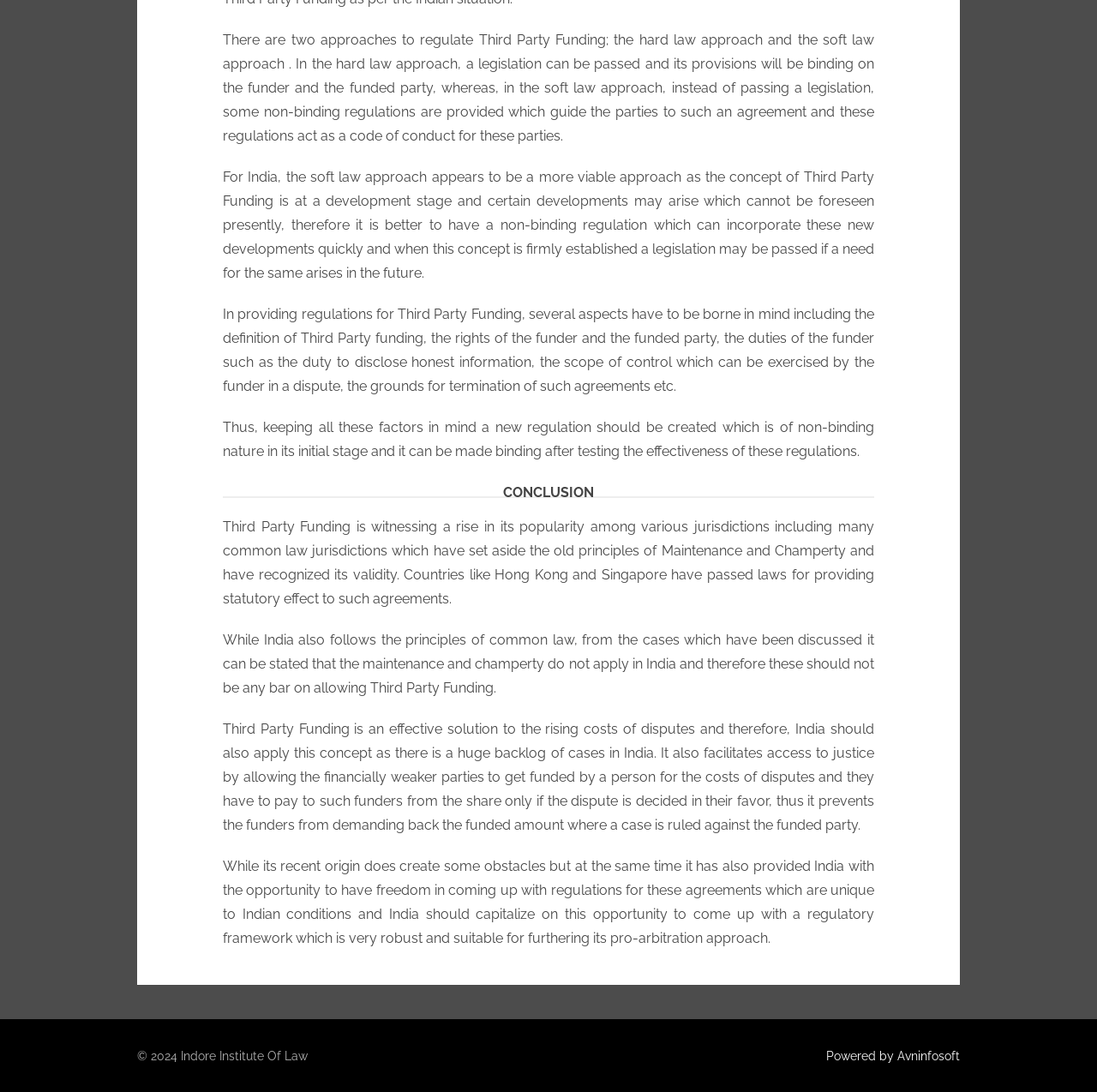What is the significance of Hong Kong and Singapore in the context of Third Party Funding?
Please analyze the image and answer the question with as much detail as possible.

The webpage mentions that countries like Hong Kong and Singapore have passed laws for providing statutory effect to Third Party Funding agreements, indicating that they have recognized the validity of this concept.